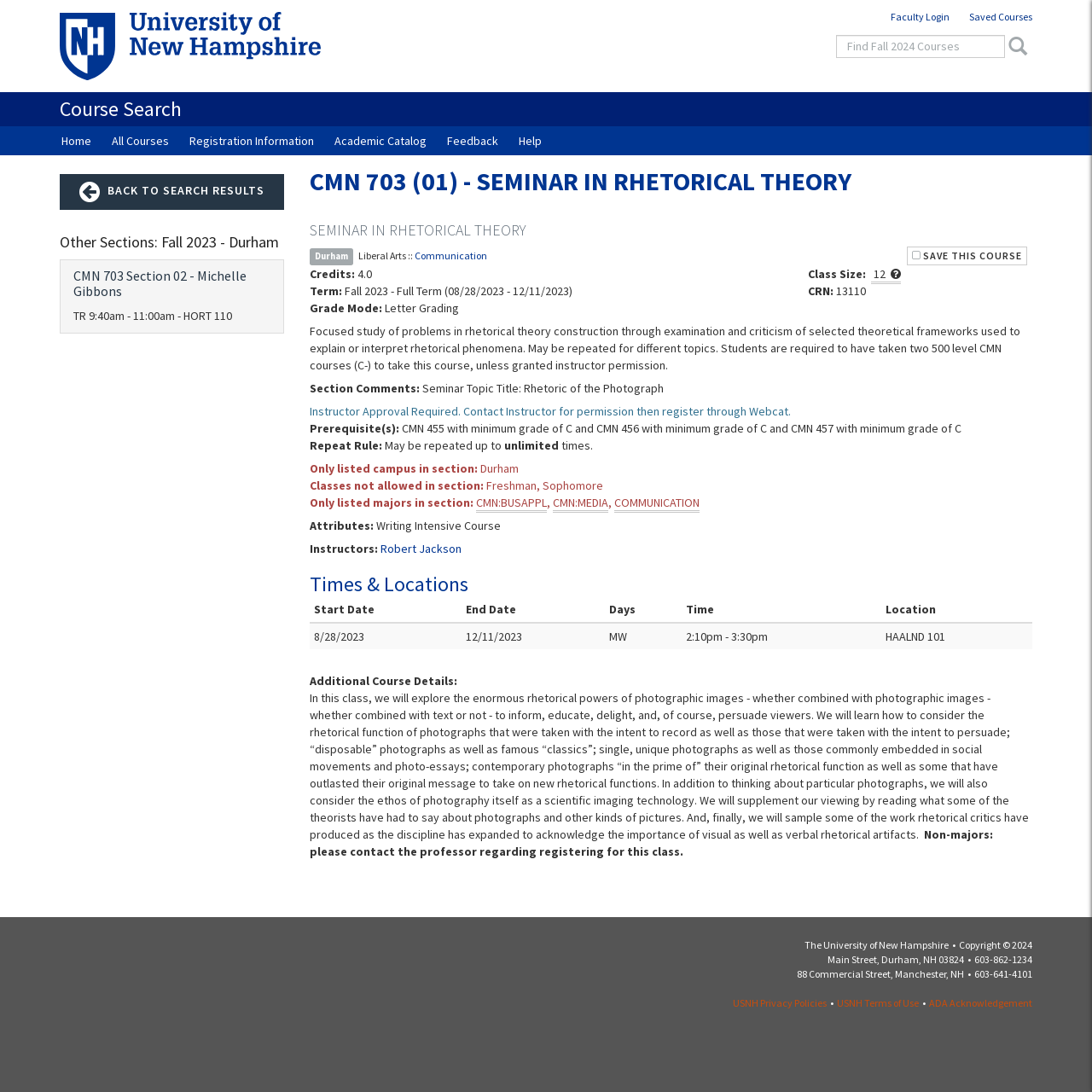Who is the instructor of this course?
Respond to the question with a well-detailed and thorough answer.

I found the instructor's name by looking at the link element with the text 'Robert Jackson' under the 'Instructors:' heading.